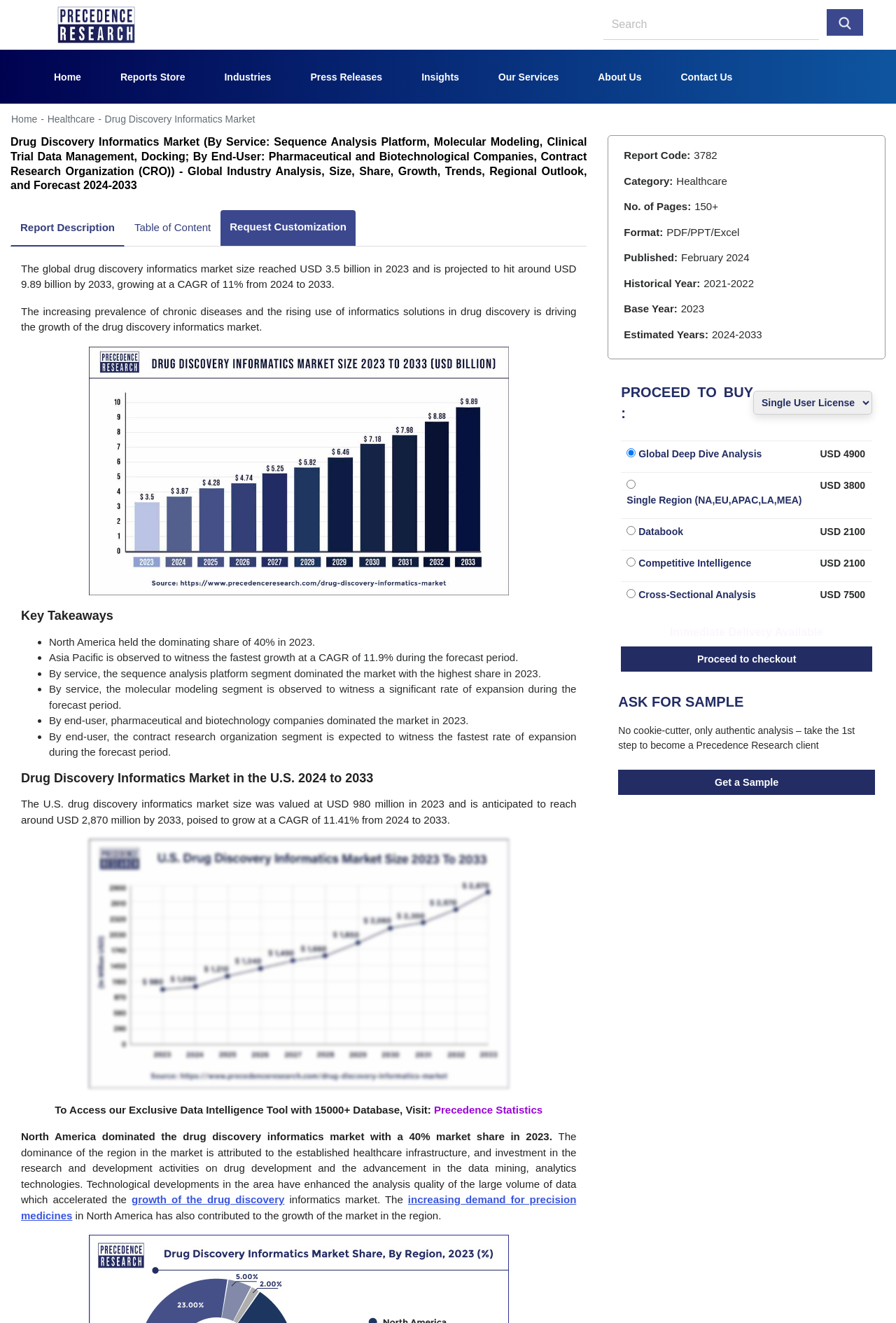Based on the element description, predict the bounding box coordinates (top-left x, top-left y, bottom-right x, bottom-right y) for the UI element in the screenshot: growth of the drug discovery

[0.147, 0.902, 0.317, 0.911]